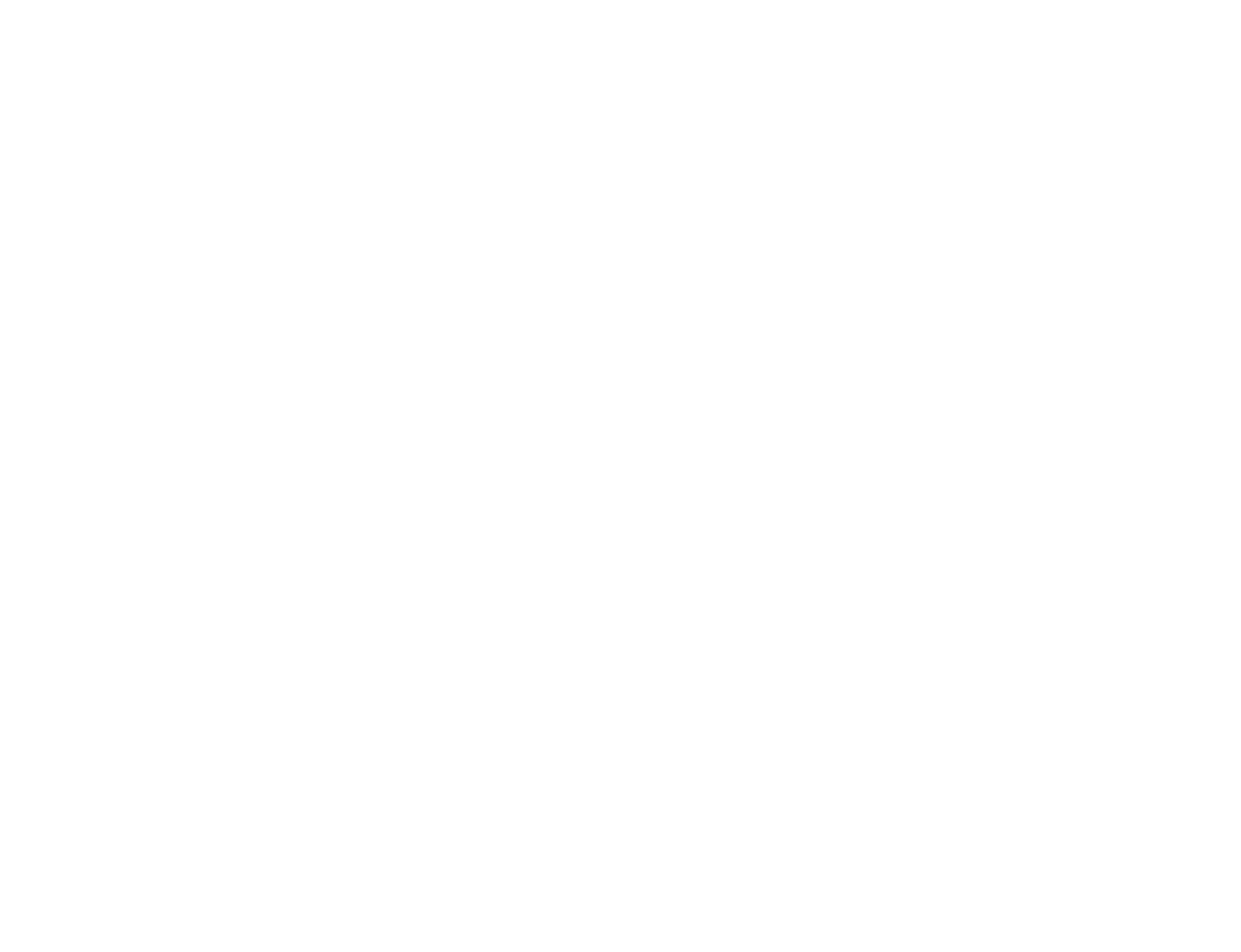Pinpoint the bounding box coordinates of the clickable area necessary to execute the following instruction: "View the Product e-catalogue 2023". The coordinates should be given as four float numbers between 0 and 1, namely [left, top, right, bottom].

[0.031, 0.714, 0.206, 0.738]